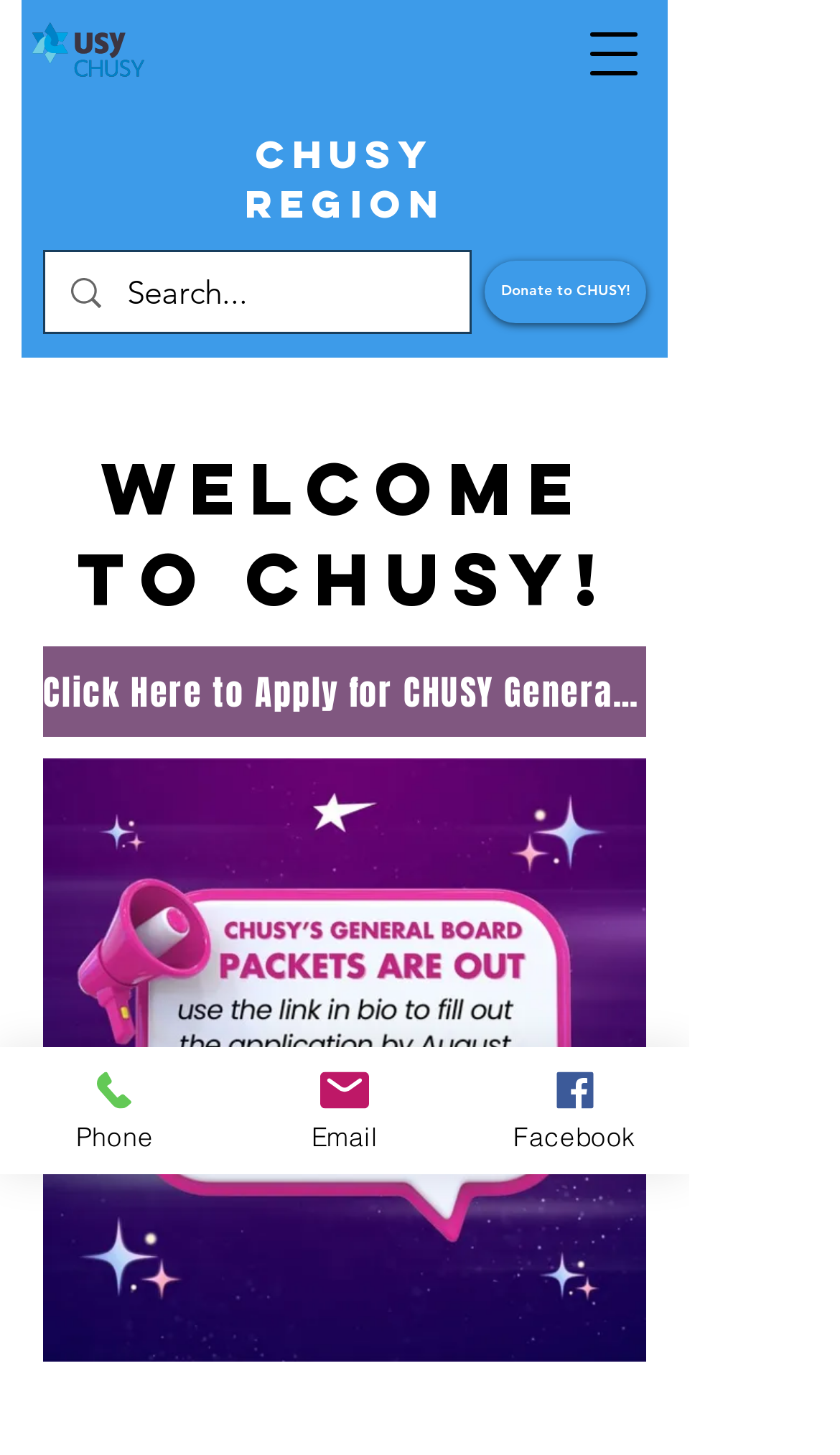Determine the bounding box for the UI element that matches this description: "Phone".

[0.0, 0.72, 0.274, 0.807]